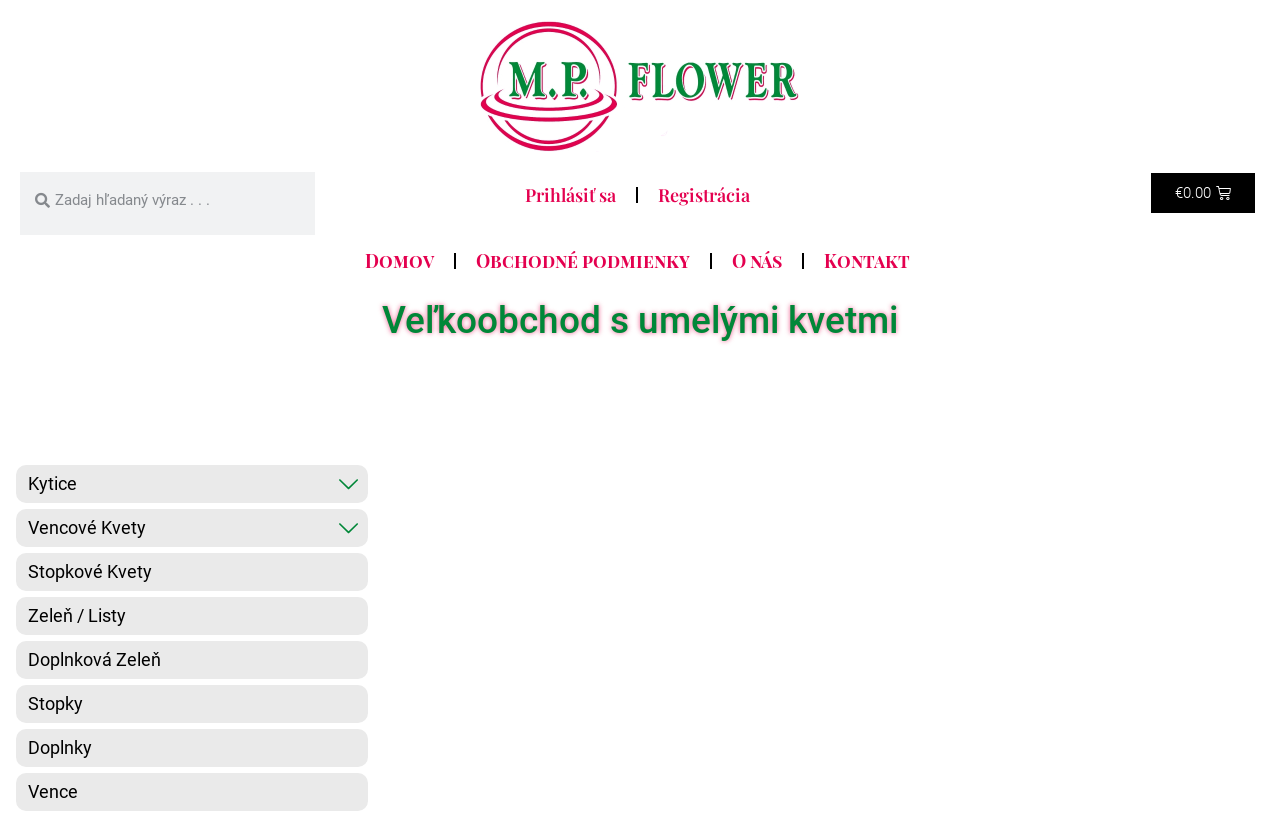Create a full and detailed caption for the entire webpage.

This webpage appears to be a Slovak-language e-commerce website, possibly a flower shop, with a prominent heading "Veľkoobchod s umelými kvetmi" (Wholesale with artificial flowers) near the top. 

At the top-left corner, there is a search bar with a searchbox labeled "Search". To the right of the search bar, there are several links, including "Prihlásiť sa" (Log in), "Registrácia" (Registration), and "€0.00 Cart" with an expandable option. 

Below the search bar, there is a row of links, including "Domov" (Home), "Obchodné podmienky" (Terms and Conditions), "O nás" (About us), and "Kontakt" (Contact). 

On the left side of the page, there are several categories listed, including "Kytice" (Bouquets), "Vencové Kvety" (Wedding Flowers), "Stopkové Kvety" (Stem Flowers), "Zeleň / Listy" (Greenery/Leaves), "Doplnková Zeleň" (Additional Greenery), "Stopky" (Stems), "Doplnky" (Accessories), and "Vence" (Wedding). Each category has a corresponding link.